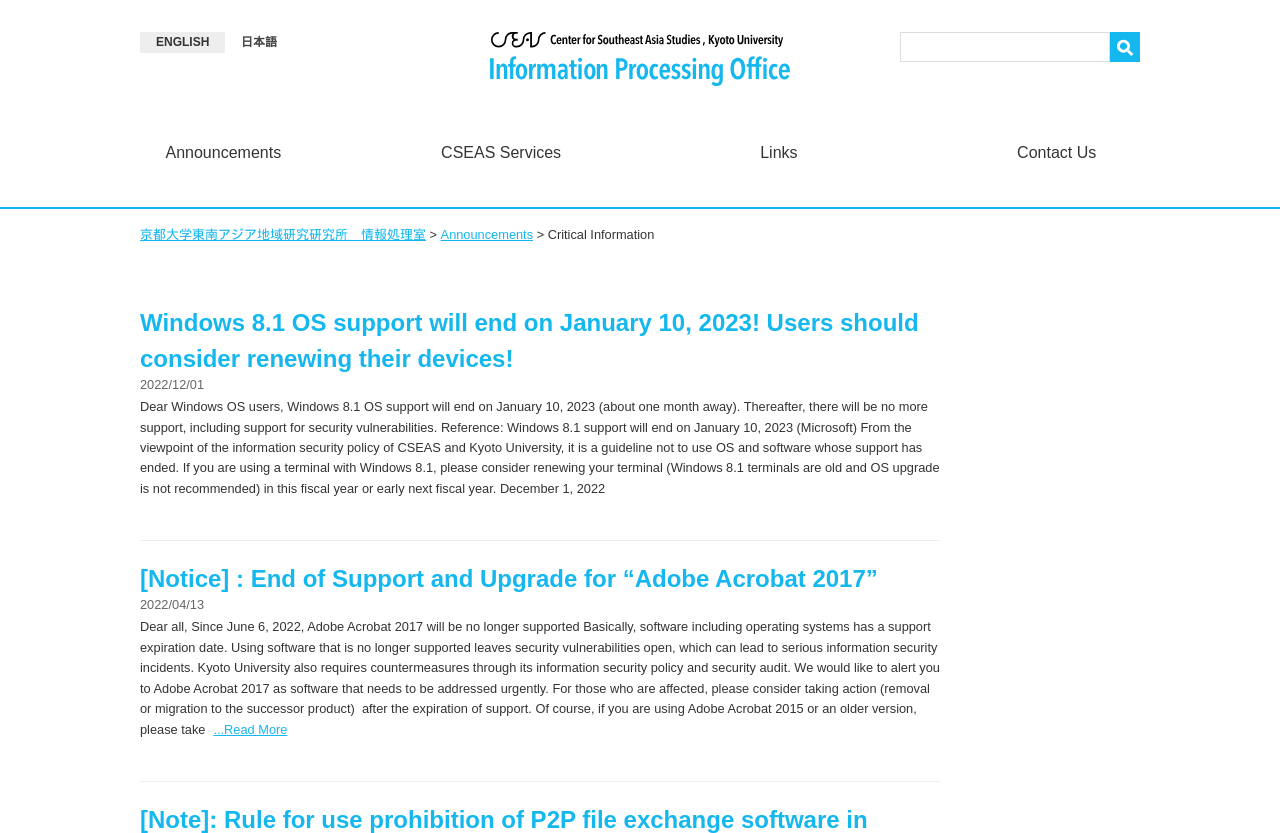What is the purpose of the links in the articles?
Provide a short answer using one word or a brief phrase based on the image.

Provide more information